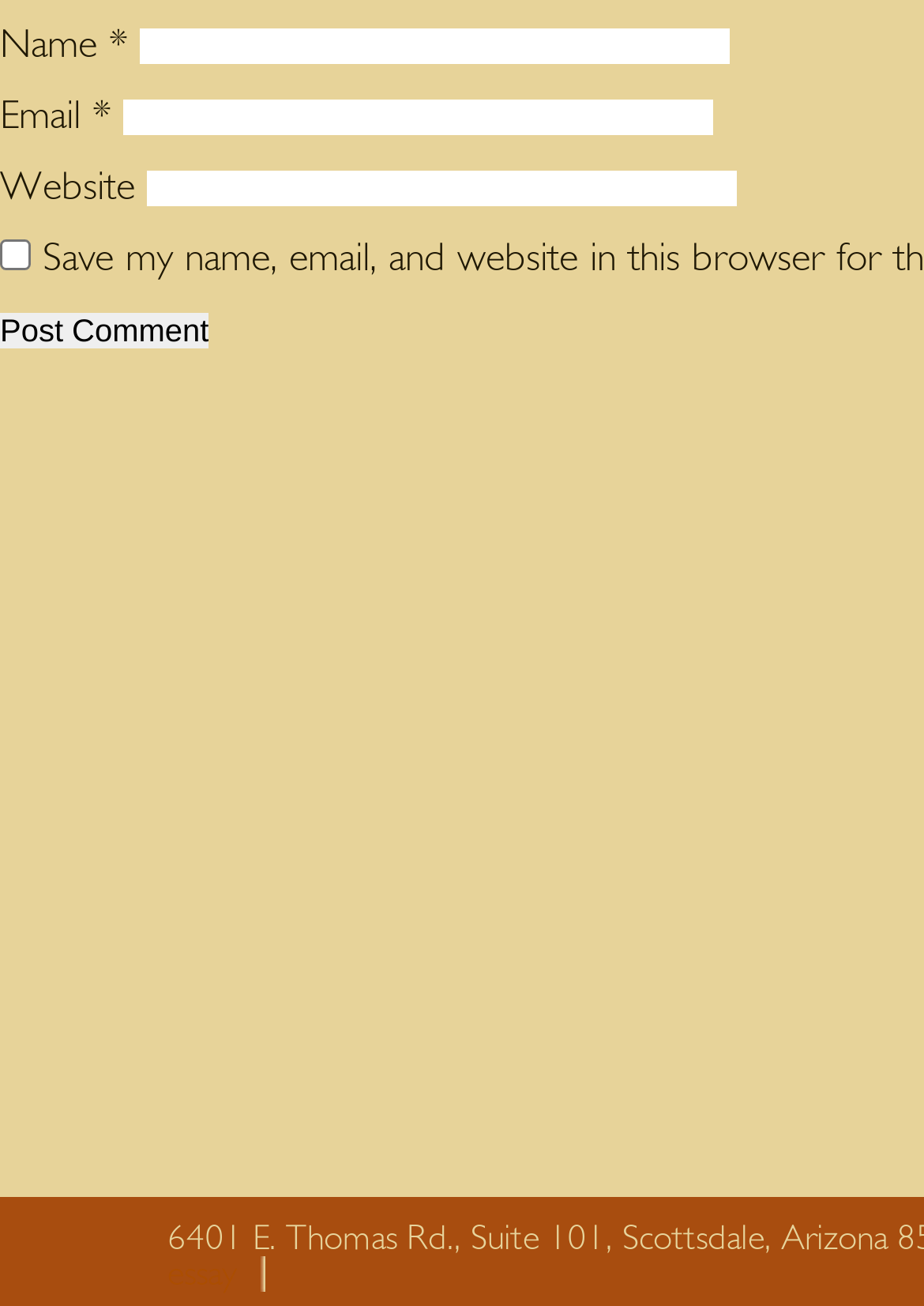Answer the question using only a single word or phrase: 
What is the button at the bottom of the form for?

Post Comment